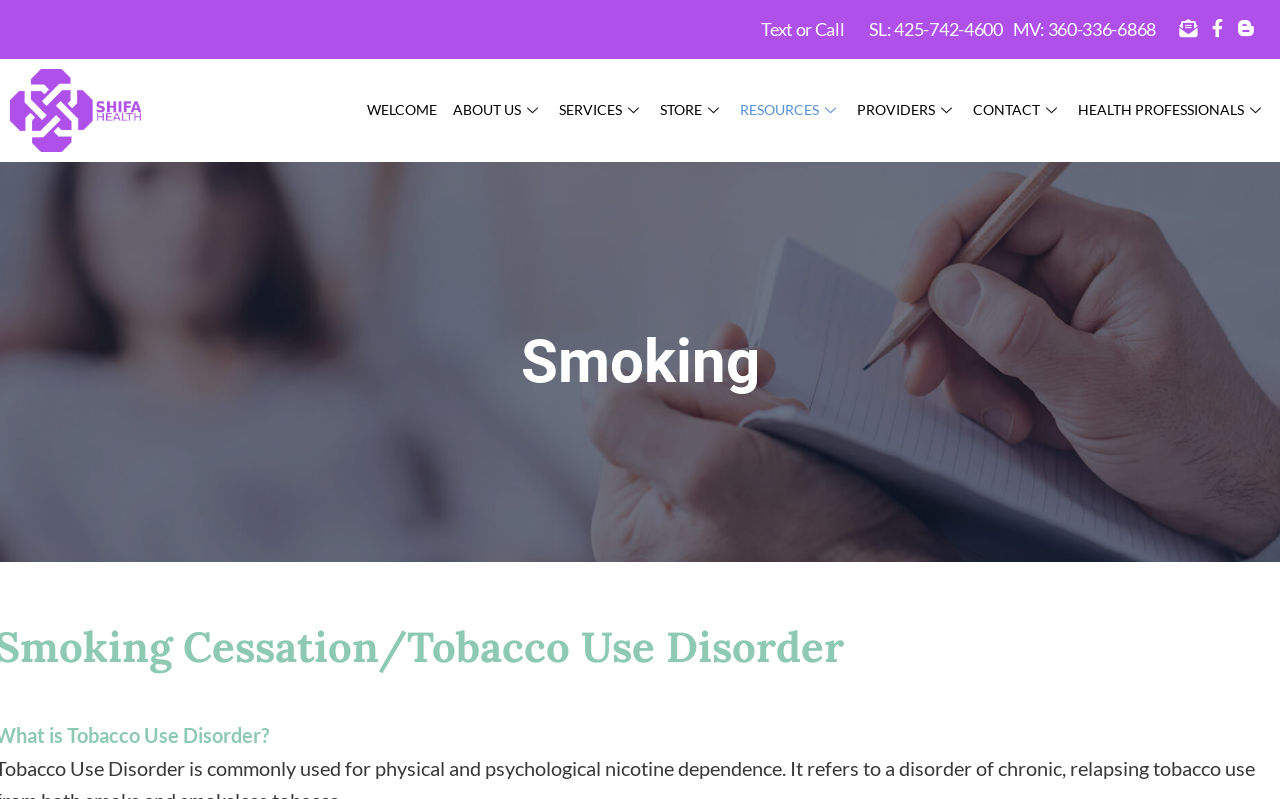What is the logo of Shifa Health?
Deliver a detailed and extensive answer to the question.

I found the logo of Shifa Health by looking at the top-left corner of the webpage, where I saw an image with the description 'Shifa Logo JPG'.